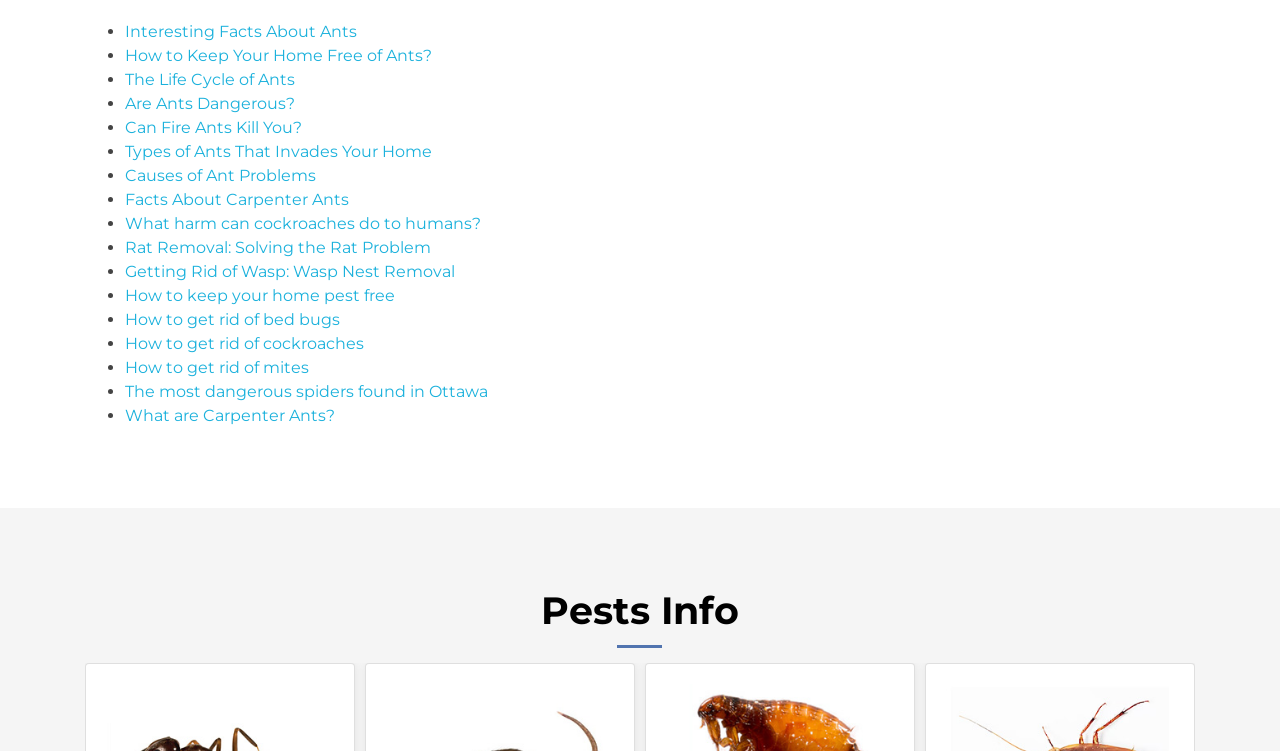Locate the bounding box coordinates of the element you need to click to accomplish the task described by this instruction: "Read about how to keep your home free of ants".

[0.098, 0.061, 0.338, 0.086]